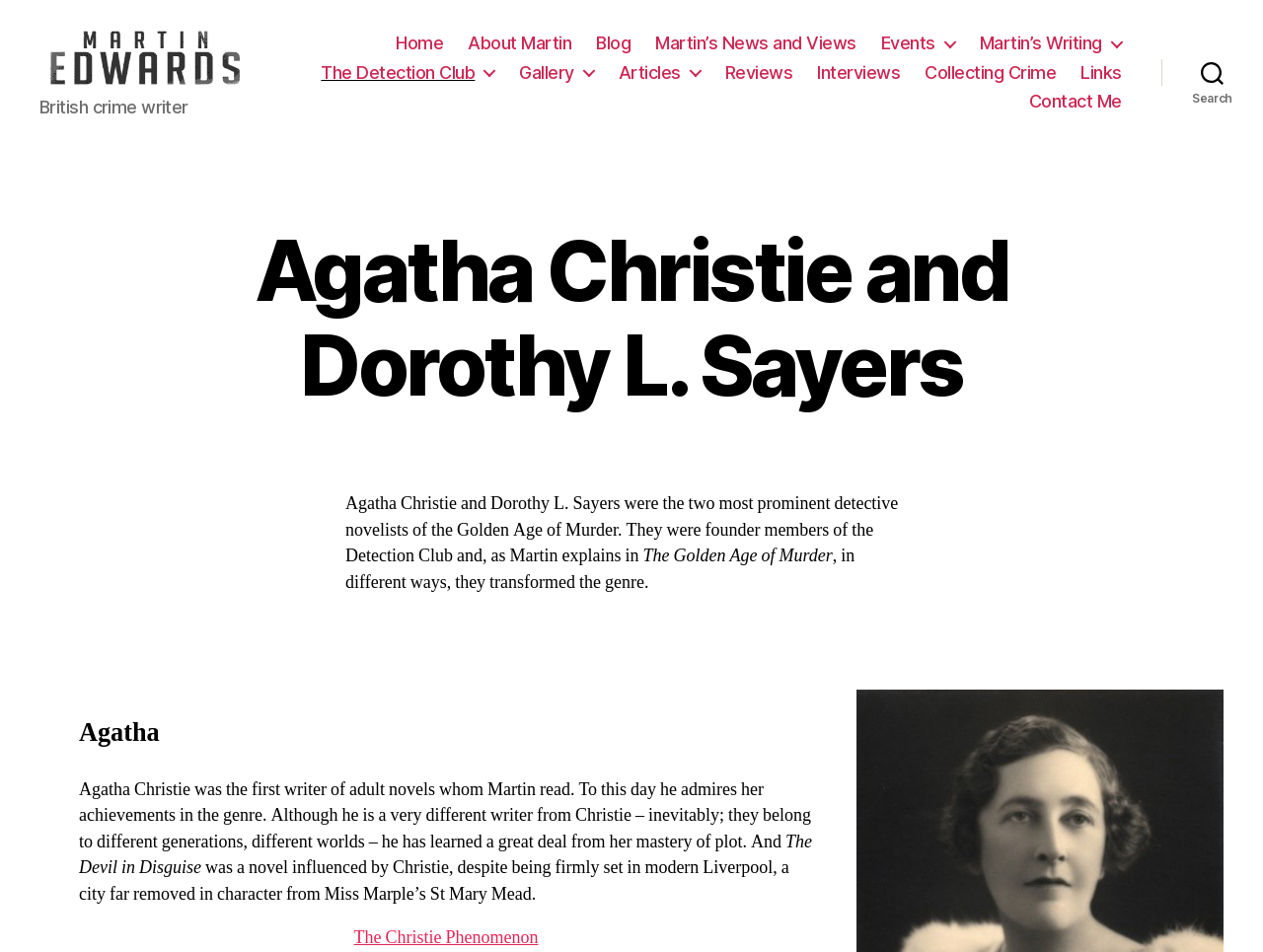Please identify the bounding box coordinates of the clickable element to fulfill the following instruction: "Go to the 'About Martin' page". The coordinates should be four float numbers between 0 and 1, i.e., [left, top, right, bottom].

[0.371, 0.04, 0.453, 0.062]